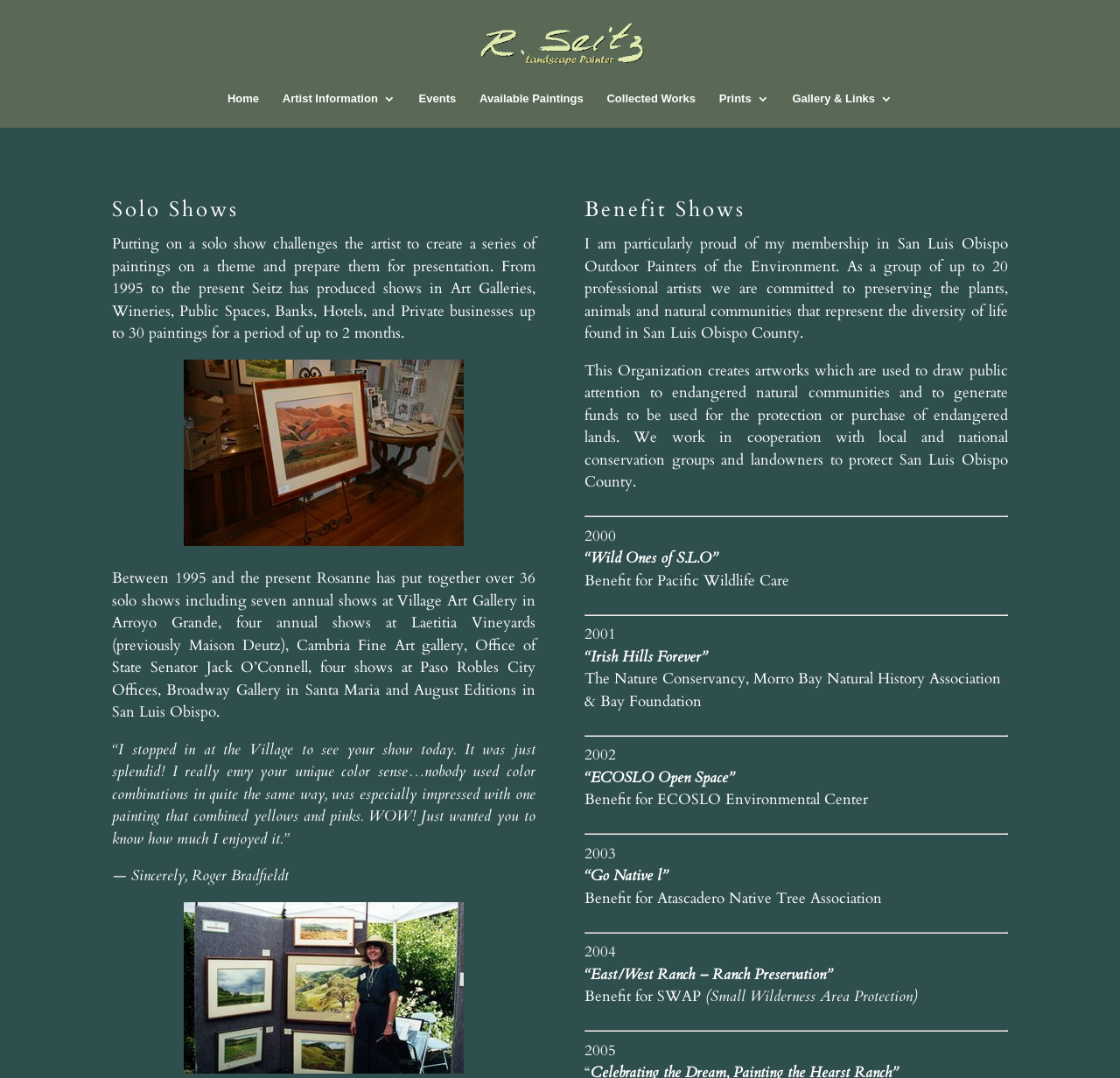Please identify the bounding box coordinates of the element on the webpage that should be clicked to follow this instruction: "Read about 'Solo Shows'". The bounding box coordinates should be given as four float numbers between 0 and 1, formatted as [left, top, right, bottom].

[0.1, 0.181, 0.478, 0.216]